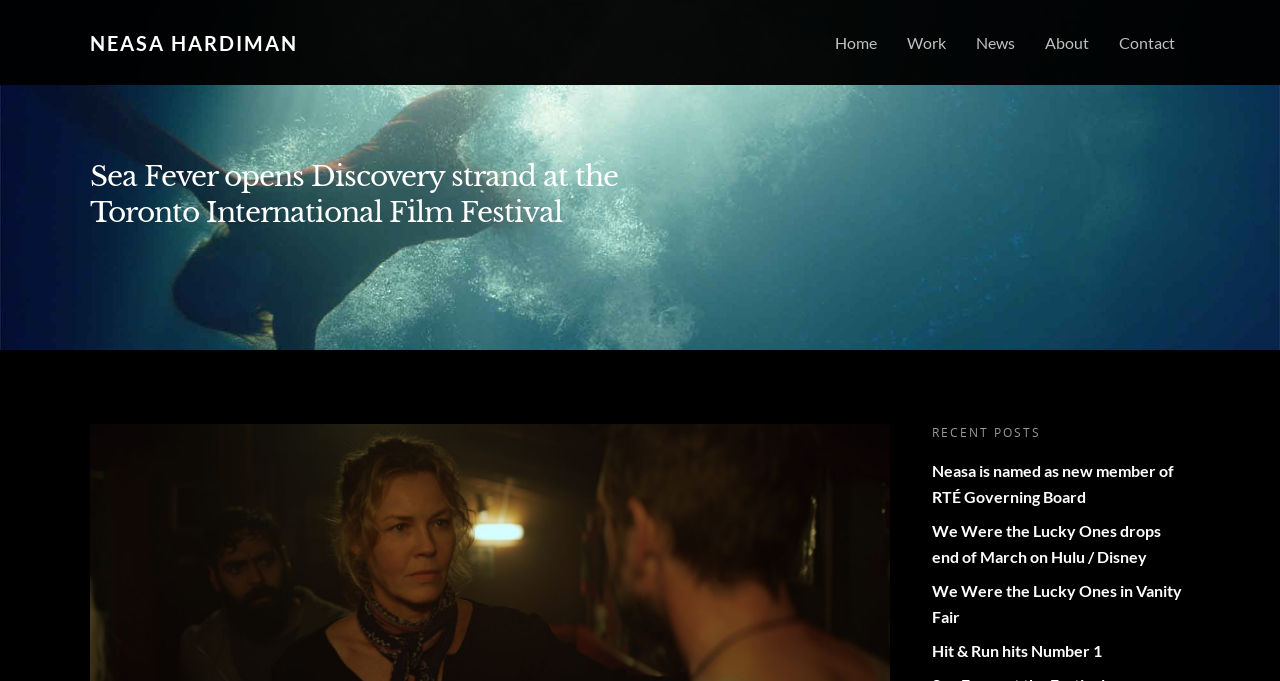What is the title of the first recent post?
Using the visual information from the image, give a one-word or short-phrase answer.

Neasa is named as new member of RTÉ Governing Board